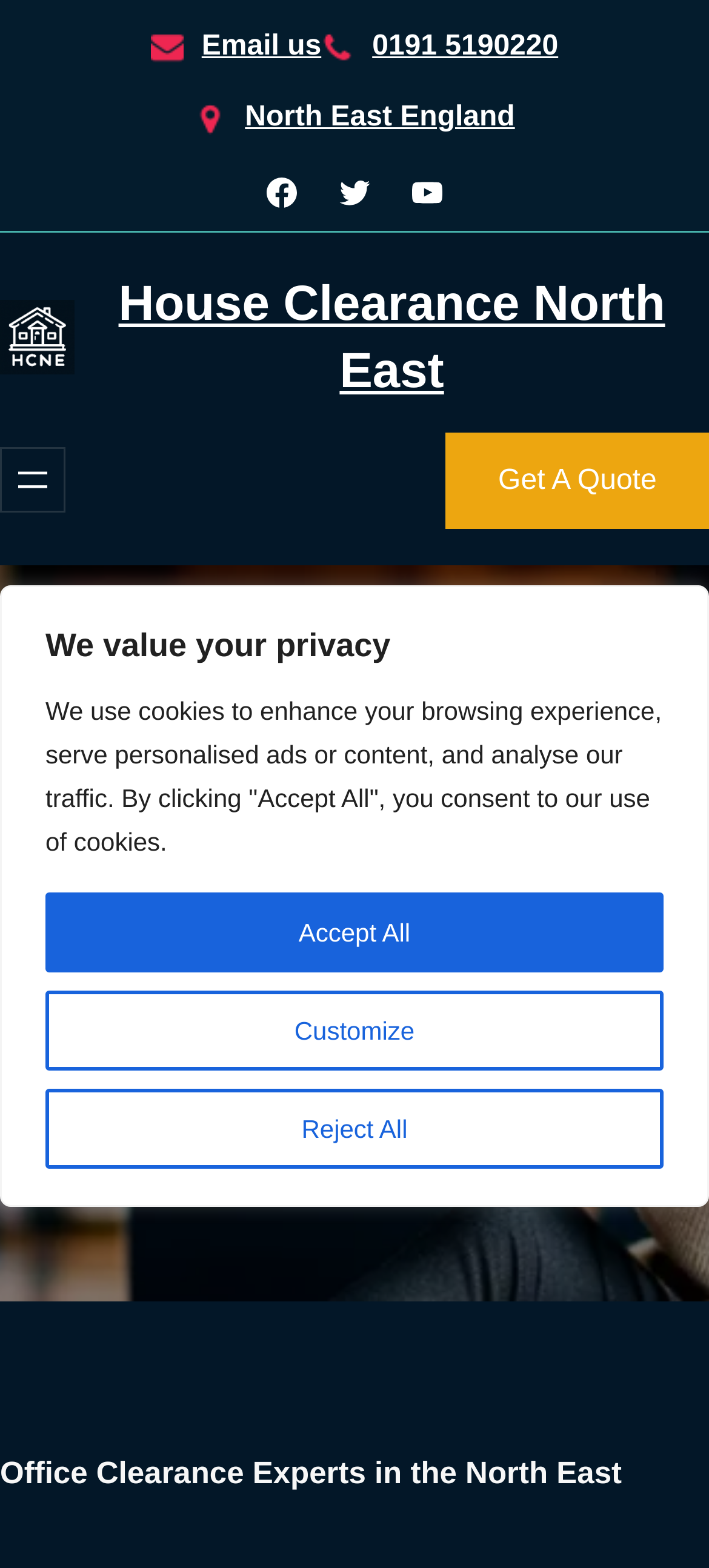Bounding box coordinates are specified in the format (top-left x, top-left y, bottom-right x, bottom-right y). All values are floating point numbers bounded between 0 and 1. Please provide the bounding box coordinate of the region this sentence describes: Reject All

[0.064, 0.694, 0.936, 0.745]